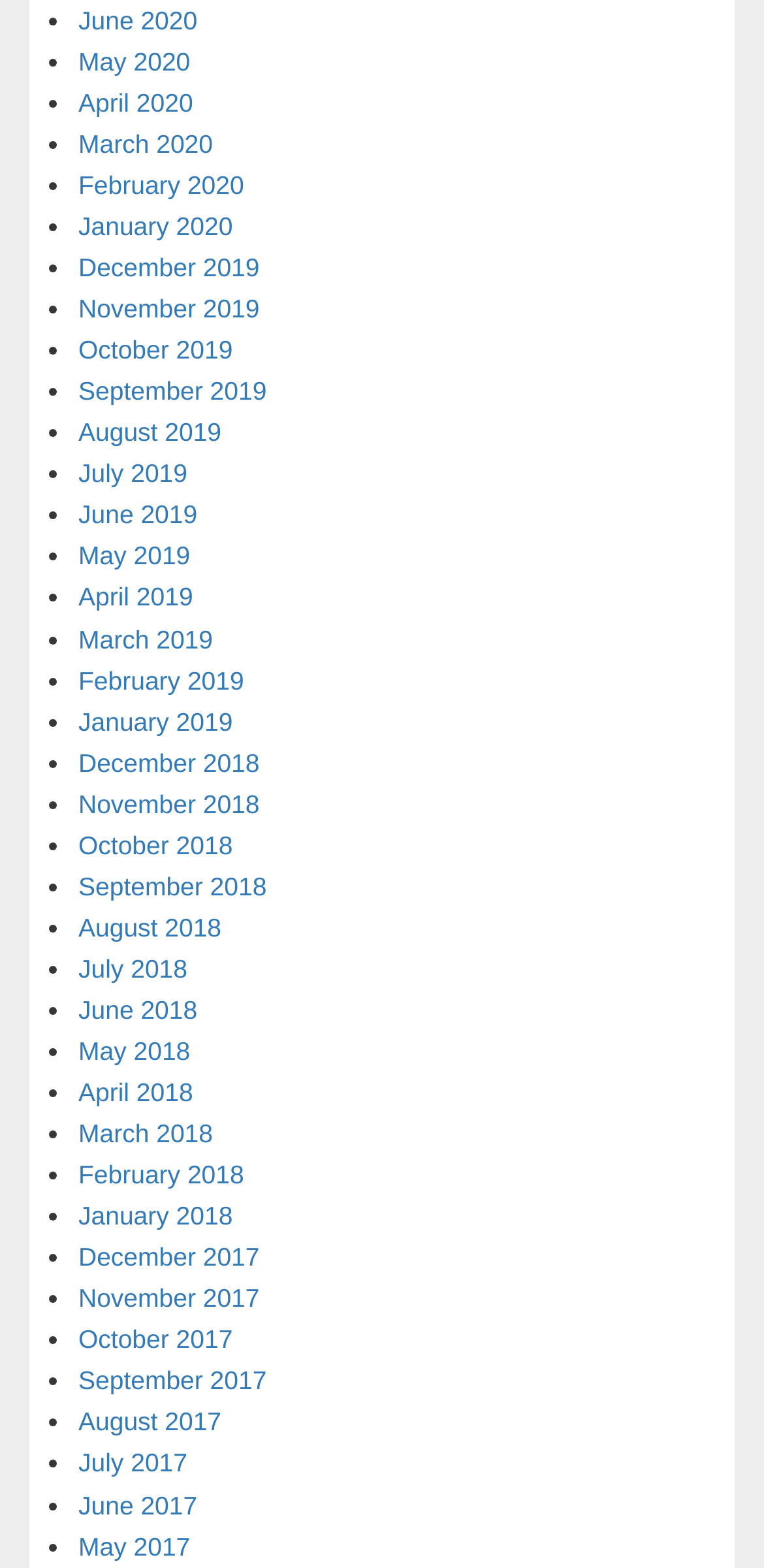From the element description: "Past Awards", extract the bounding box coordinates of the UI element. The coordinates should be expressed as four float numbers between 0 and 1, in the order [left, top, right, bottom].

None